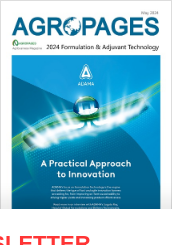Thoroughly describe the content and context of the image.

The image showcases the cover of "AGROPAGES," specifically highlighting the 2024 issue focused on "Formulation & Adjuvant Technology." The design features a vibrant blue background, combining abstract graphics that evoke themes of innovation and technology. Prominently displayed is the title "A Practical Approach to Innovation," suggesting a forward-thinking perspective in agricultural technology. The publication appears to be directed towards professionals in the agrochemical industry, providing insights and advancements related to formulation techniques and adjuvants. The layout also includes the AGROPAGES logo, adding a professional touch to the cover design.